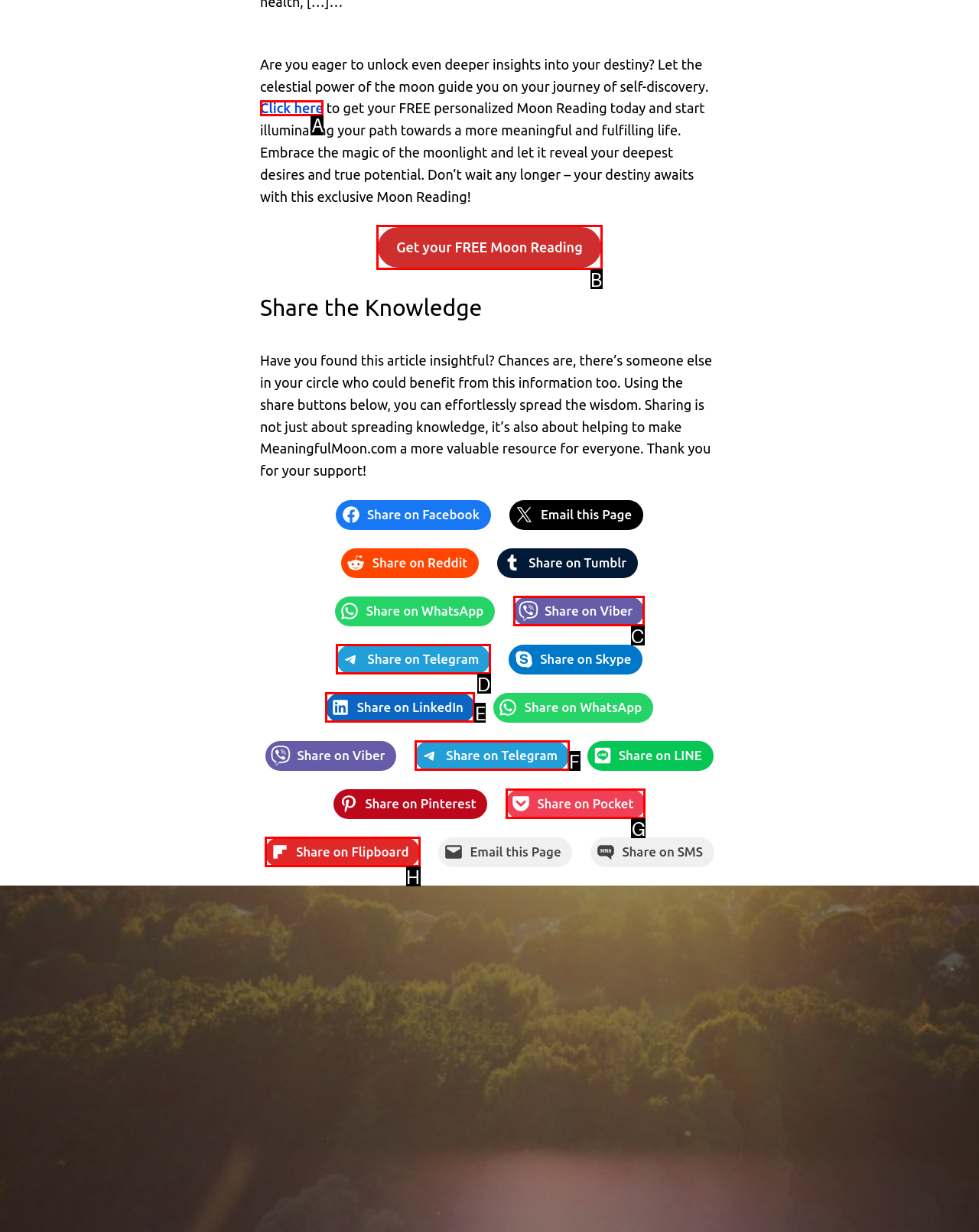Tell me which letter I should select to achieve the following goal: Get your free Moon Reading
Answer with the corresponding letter from the provided options directly.

B